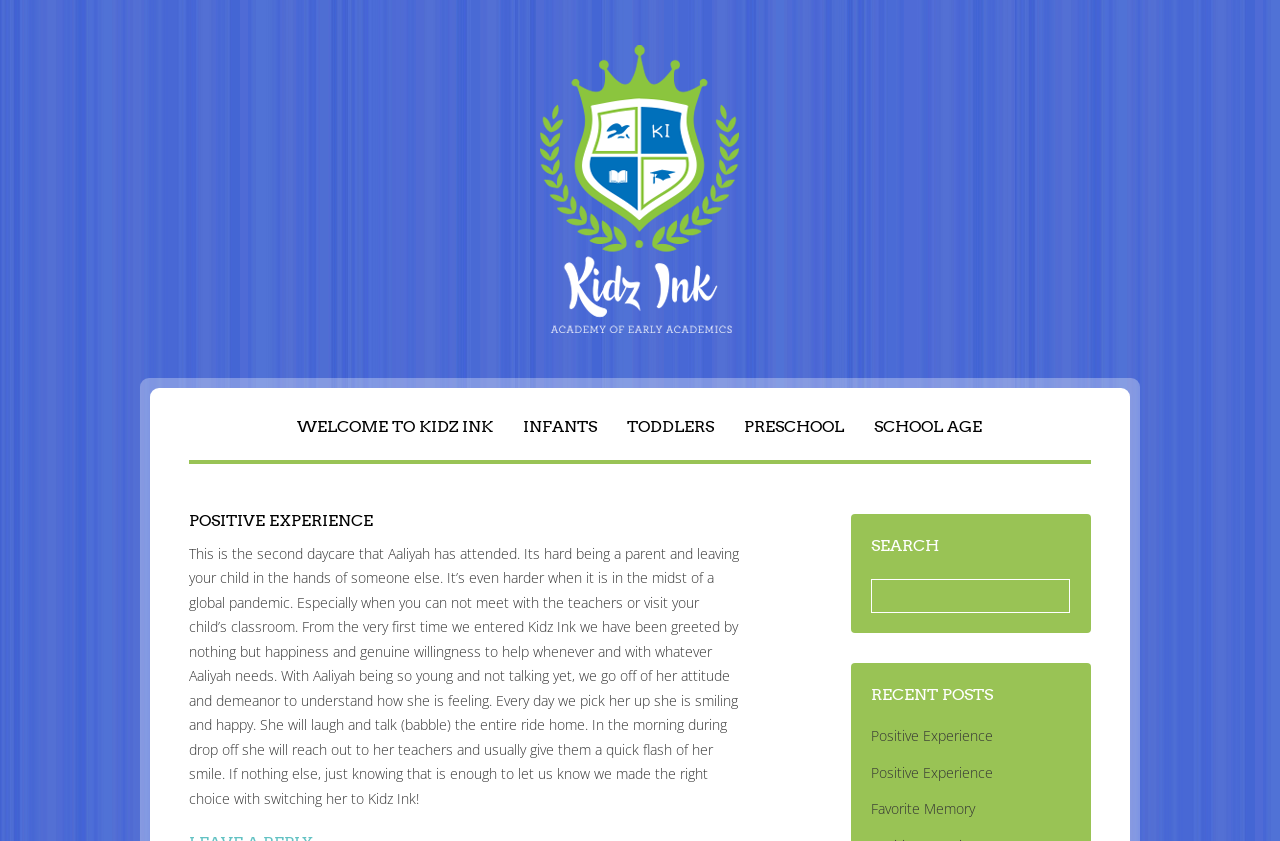What is the tone of the blog post?
Offer a detailed and full explanation in response to the question.

By reading the text of the blog post, I found that the tone is positive, as the author expresses happiness and gratitude towards the daycare center, Kidz Ink.